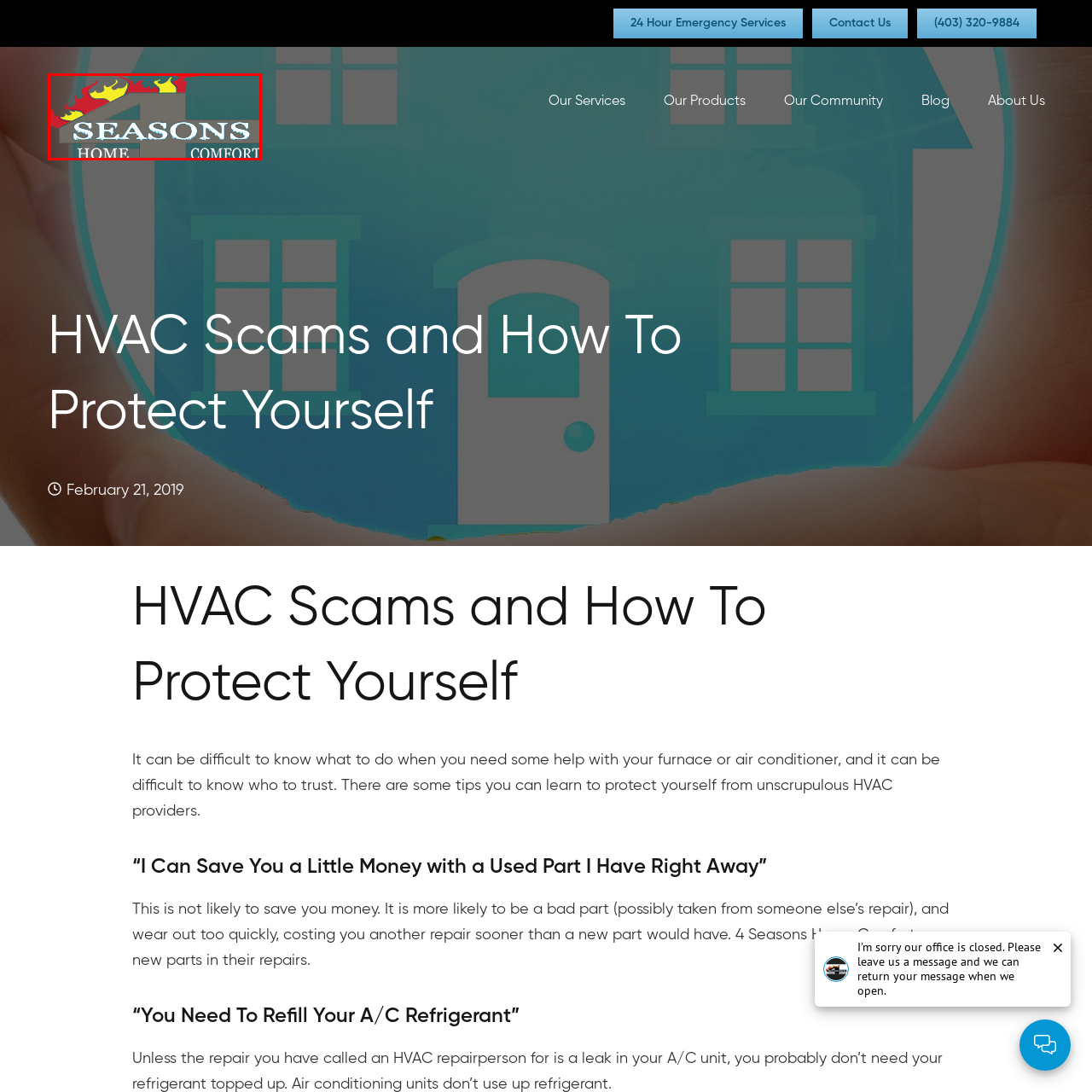Explain comprehensively what is shown in the image marked by the red outline.

The image features the logo of "4 Seasons Home Comfort." The design incorporates vibrant flames at the top, symbolizing heat or warmth, which aligns with the HVAC services offered by the company. The name "4 Seasons" is prominently displayed in bold, capital letters, emphasizing the brand's commitment to providing comfort throughout the year. Below it, the words "HOME COMFORT" are presented in a contrasting font, suggesting a focus on creating a cozy and reliable environment for customers. The logo's color scheme and design elements suggest both reliability and energy, resonating with the company's mission to deliver trustworthy heating and cooling solutions.